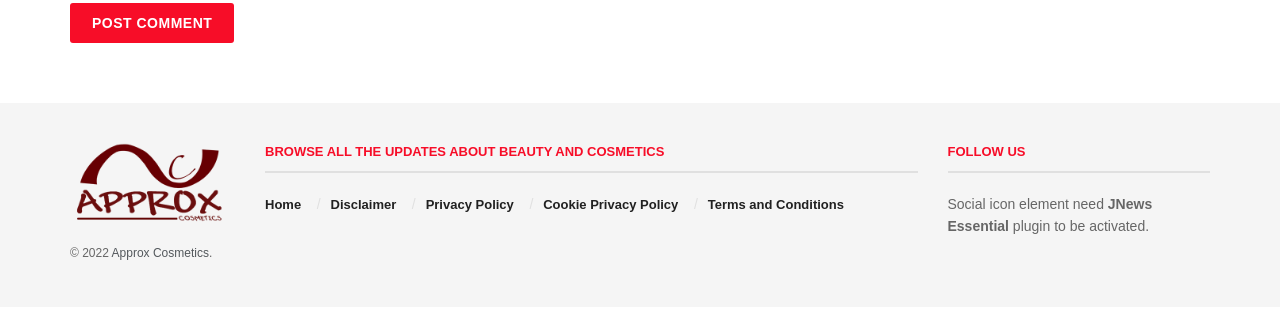What is the name of the website?
Analyze the screenshot and provide a detailed answer to the question.

The name of the website can be determined by looking at the link and image elements with the text 'Approx Cosmetics' at the top of the webpage.